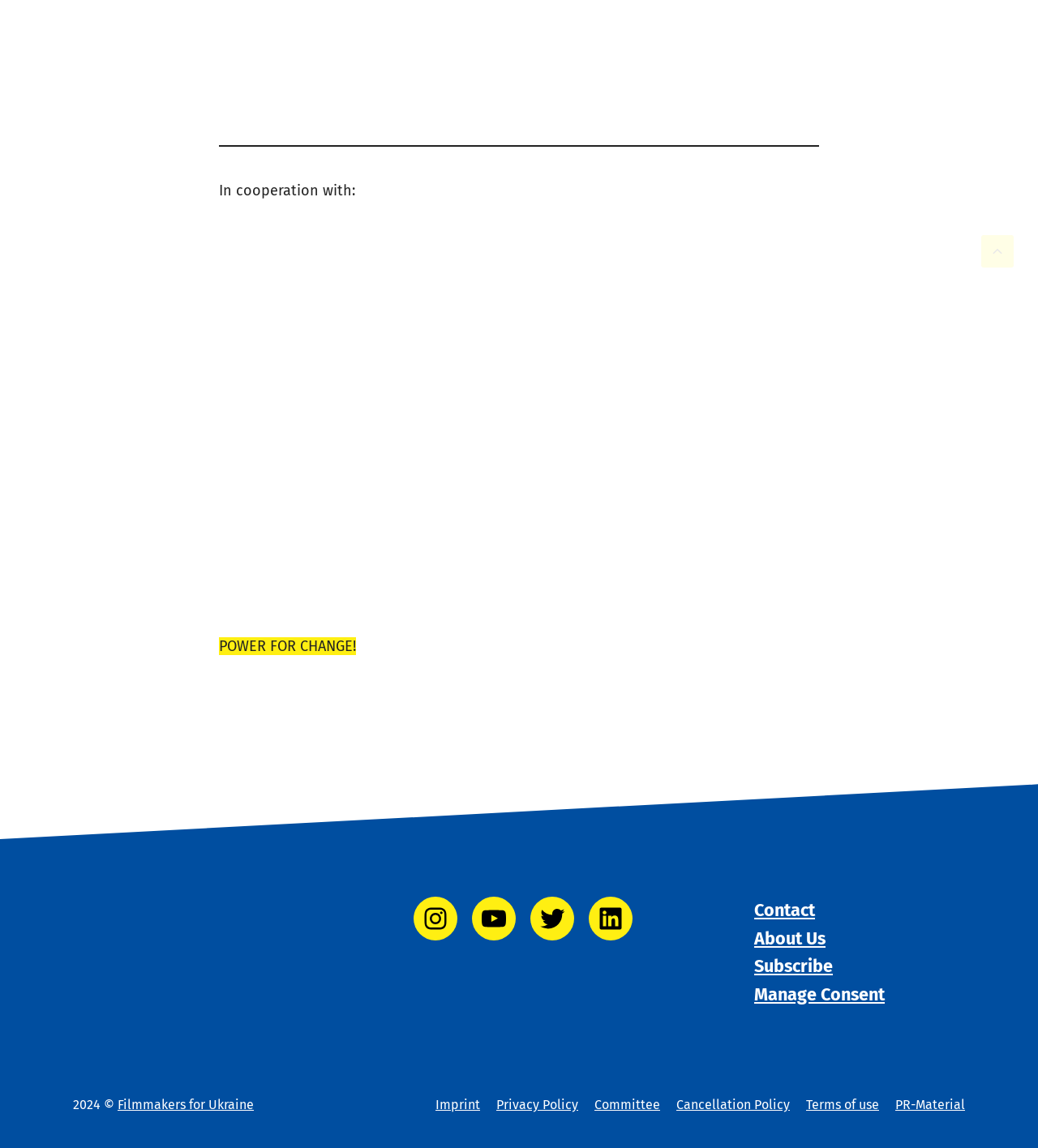What is the purpose of the 'Contact' link?
Answer the question with a detailed explanation, including all necessary information.

The 'Contact' link is located at the bottom of the webpage, suggesting that it is a way for users to get in touch with the organization, likely to ask questions, provide feedback, or request information.